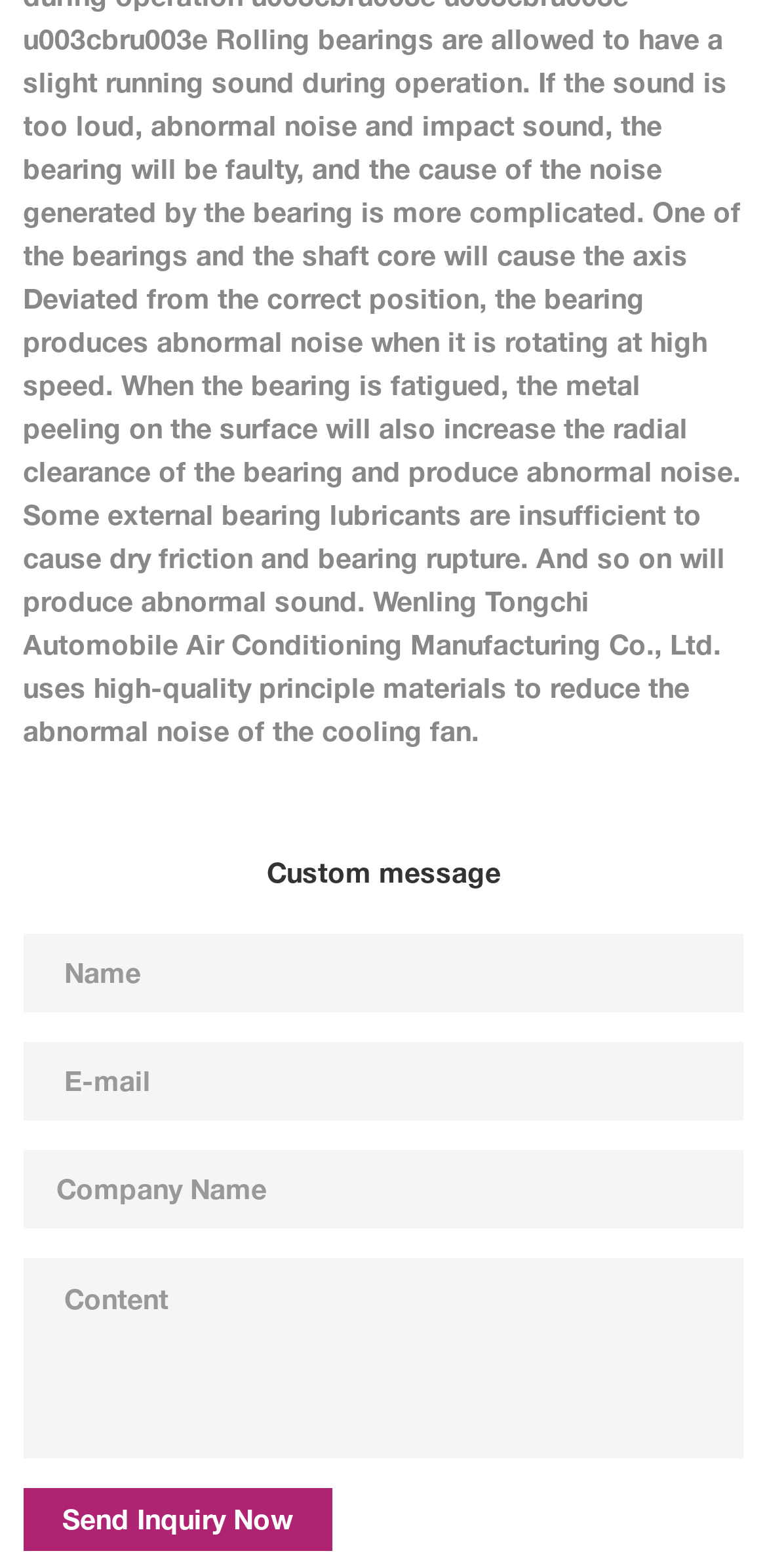Bounding box coordinates are specified in the format (top-left x, top-left y, bottom-right x, bottom-right y). All values are floating point numbers bounded between 0 and 1. Please provide the bounding box coordinate of the region this sentence describes: Send Inquiry Now

[0.03, 0.949, 0.432, 0.989]